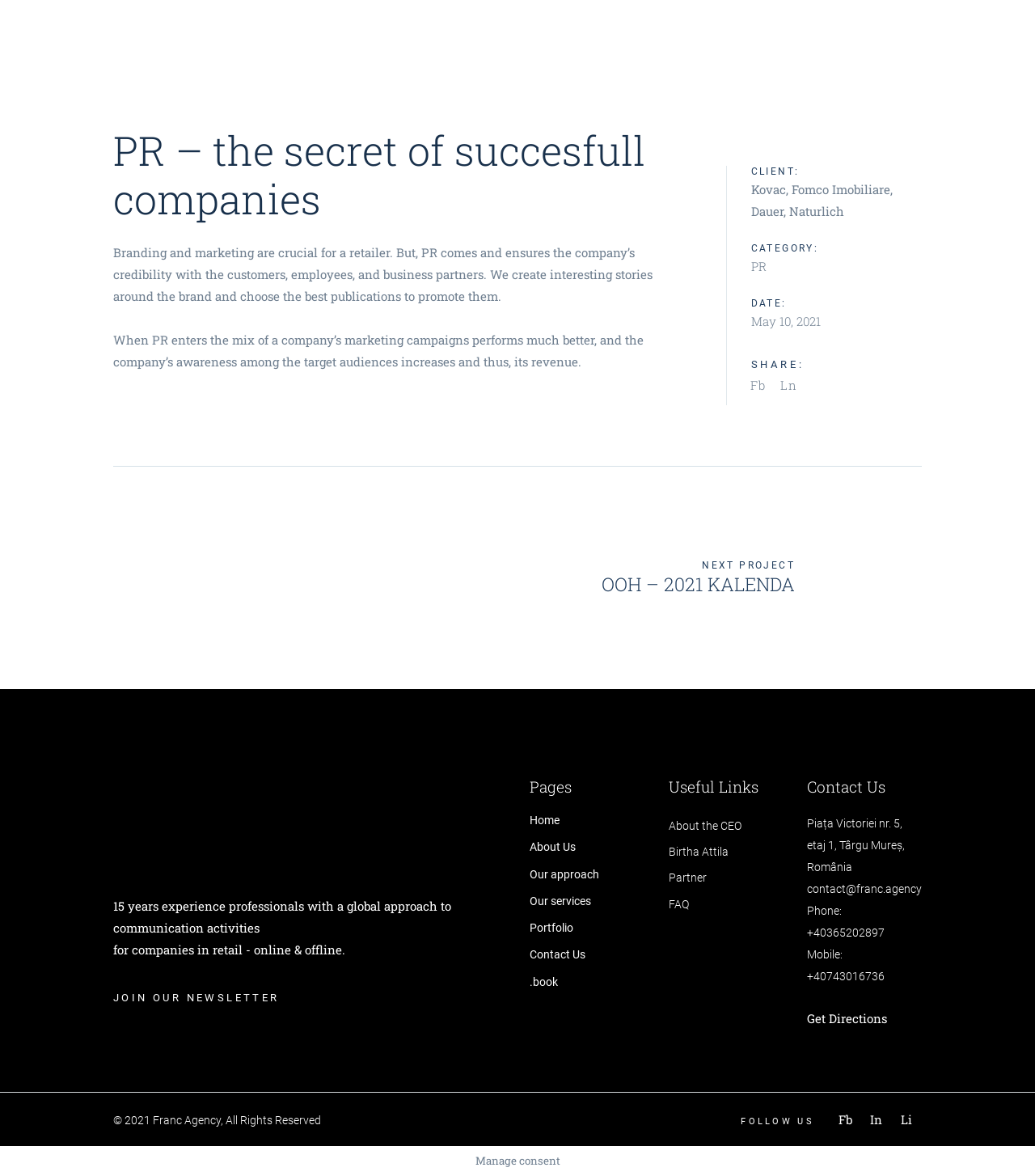Using the description: "value="Search"", determine the UI element's bounding box coordinates. Ensure the coordinates are in the format of four float numbers between 0 and 1, i.e., [left, top, right, bottom].

None